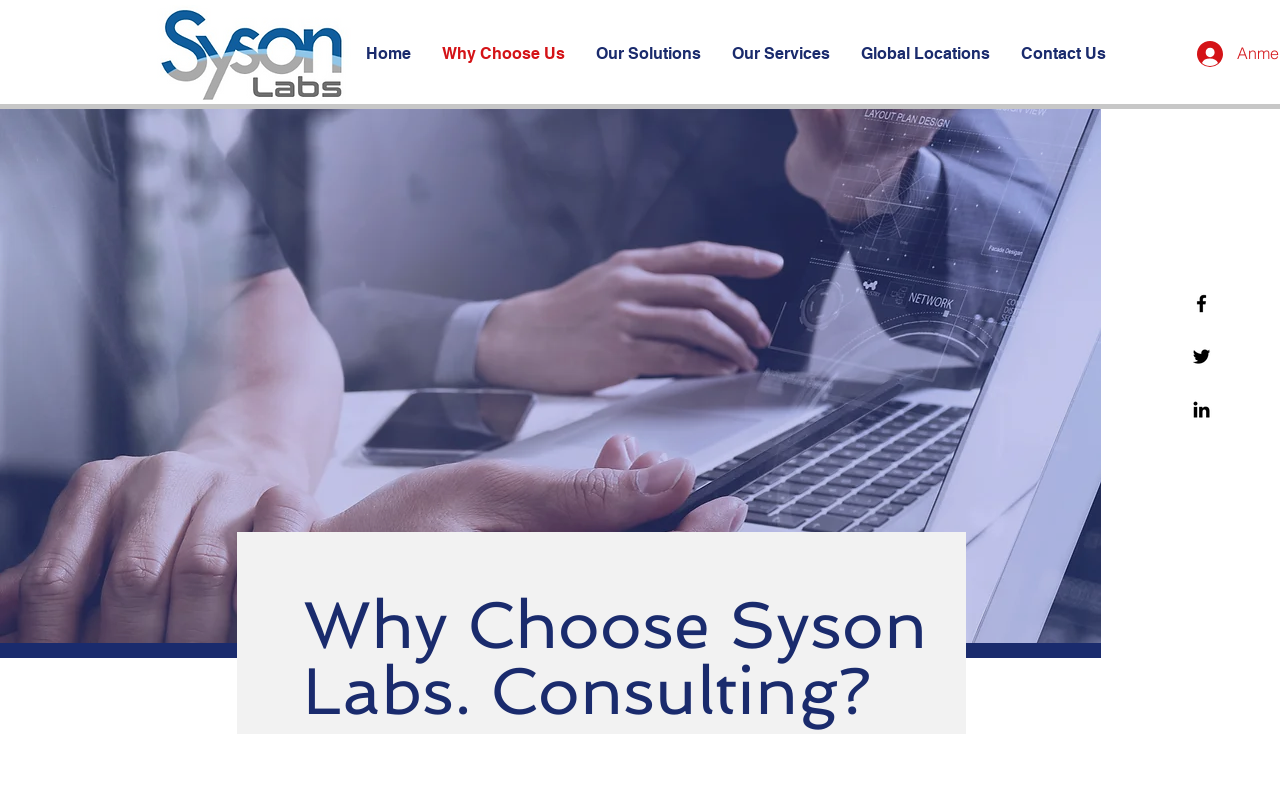Determine the bounding box coordinates of the element that should be clicked to execute the following command: "Click on Facebook".

[0.93, 0.364, 0.948, 0.392]